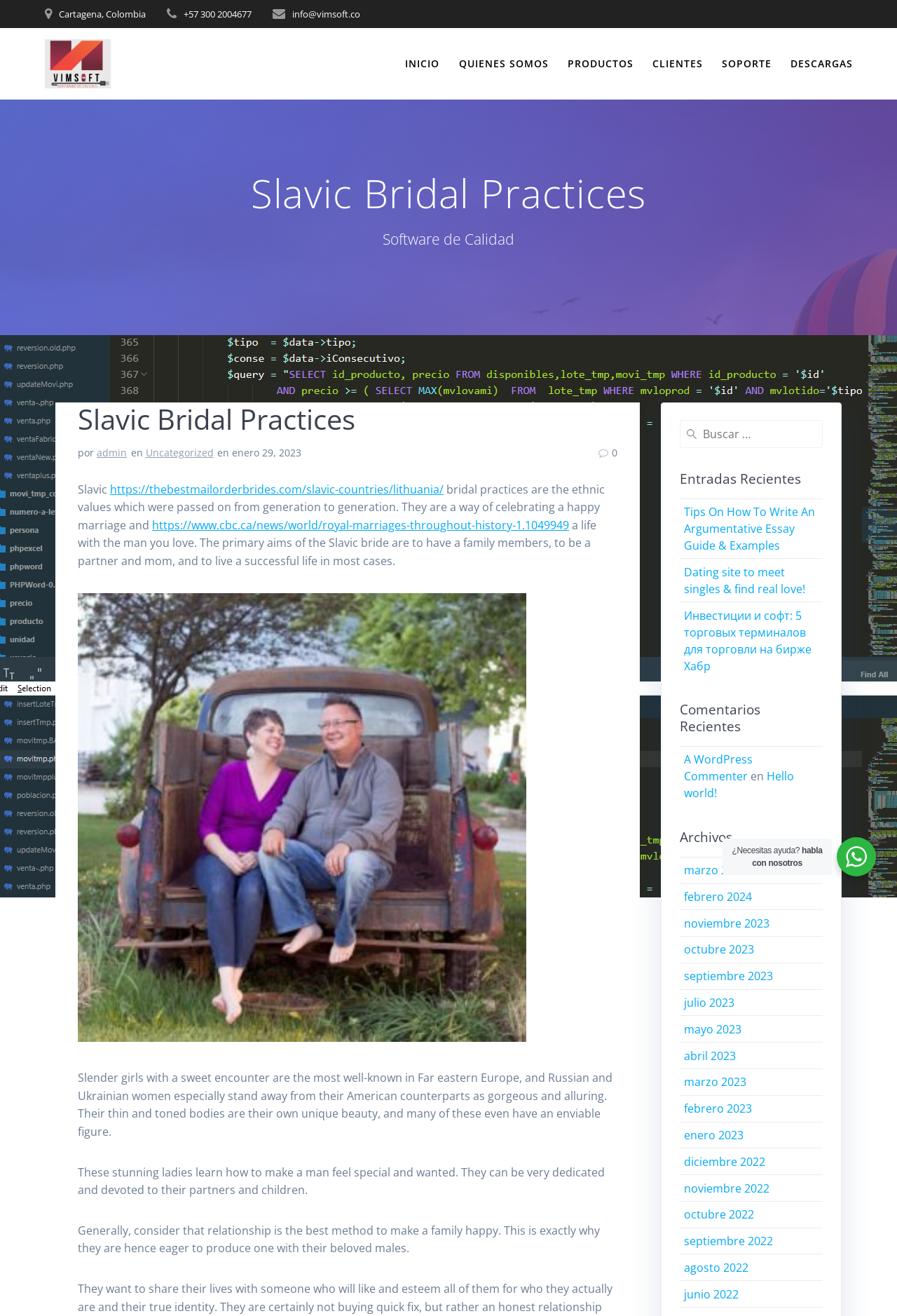Give a detailed overview of the webpage's appearance and contents.

The webpage is about Slavic bridal practices, with a focus on the cultural and traditional values associated with marriage and family in Slavic countries. At the top of the page, there is a navigation menu with links to different sections, including "INICIO", "QUIENES SOMOS", "PRODUCTOS", "CLIENTES", "SOPORTE", and "DESCARGAS". Below the navigation menu, there is a heading that reads "Slavic Bridal Practices" and a subheading that says "Software de Calidad".

The main content of the page is divided into two columns. The left column features a series of paragraphs that discuss the importance of family and marriage in Slavic cultures, as well as the characteristics of Slavic women. There is also an image in this column, but its content is not described.

The right column features a search bar and several headings, including "Entradas Recientes", "Comentarios Recientes", and "Archivos". Under each heading, there are links to different articles or posts, with titles such as "Tips On How To Write An Argumentative Essay Guide & Examples" and "Dating site to meet singles & find real love!". There are also links to different months and years, suggesting that the webpage is a blog or news site with archived content.

At the bottom of the page, there is a button that reads "¿Necesitas ayuda? habla con nosotros", which translates to "Do you need help? Talk to us". There is also a contact information section at the top of the page, with an address, phone number, and email address.